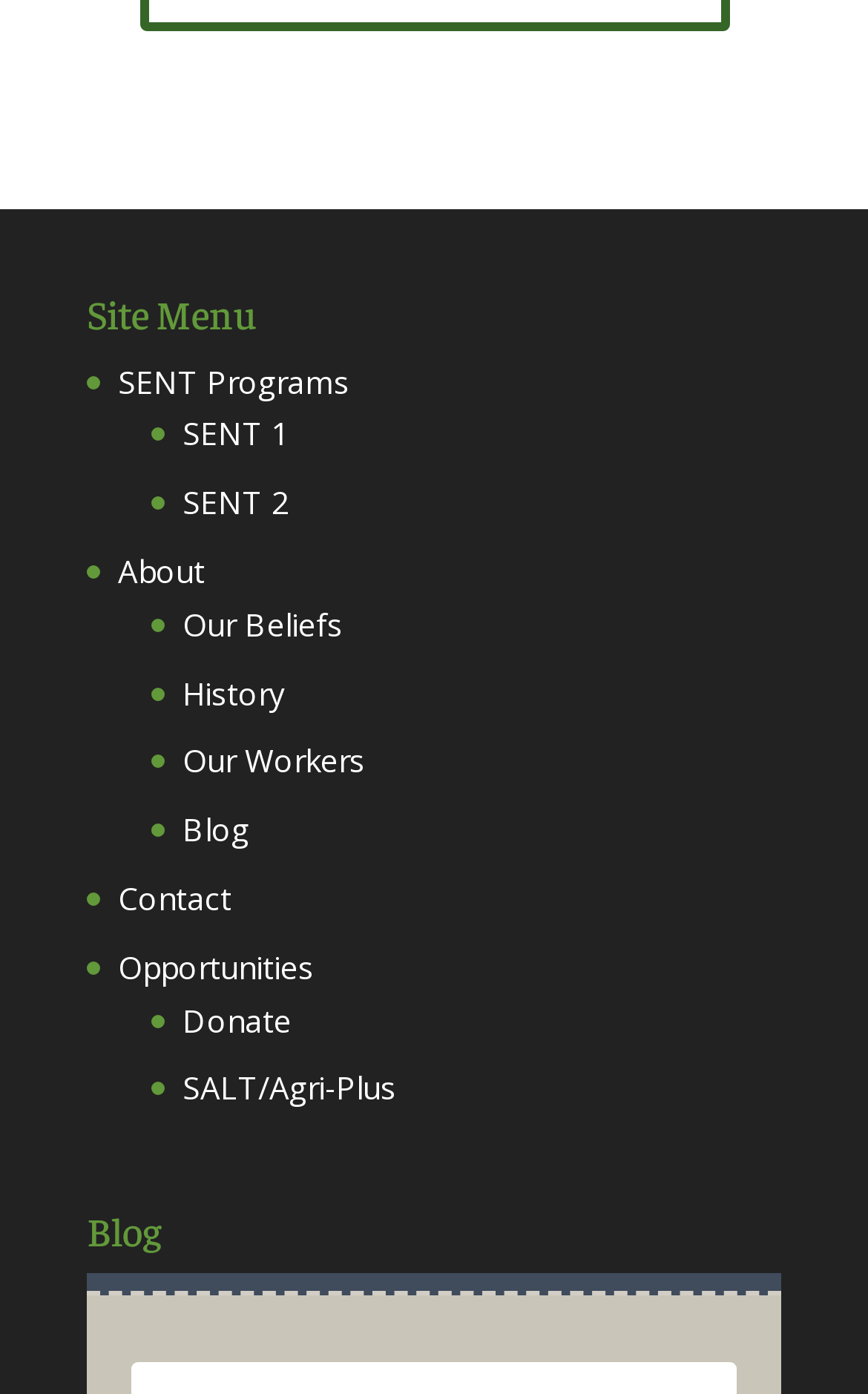Please specify the bounding box coordinates for the clickable region that will help you carry out the instruction: "Visit the Blog".

[0.21, 0.58, 0.287, 0.61]